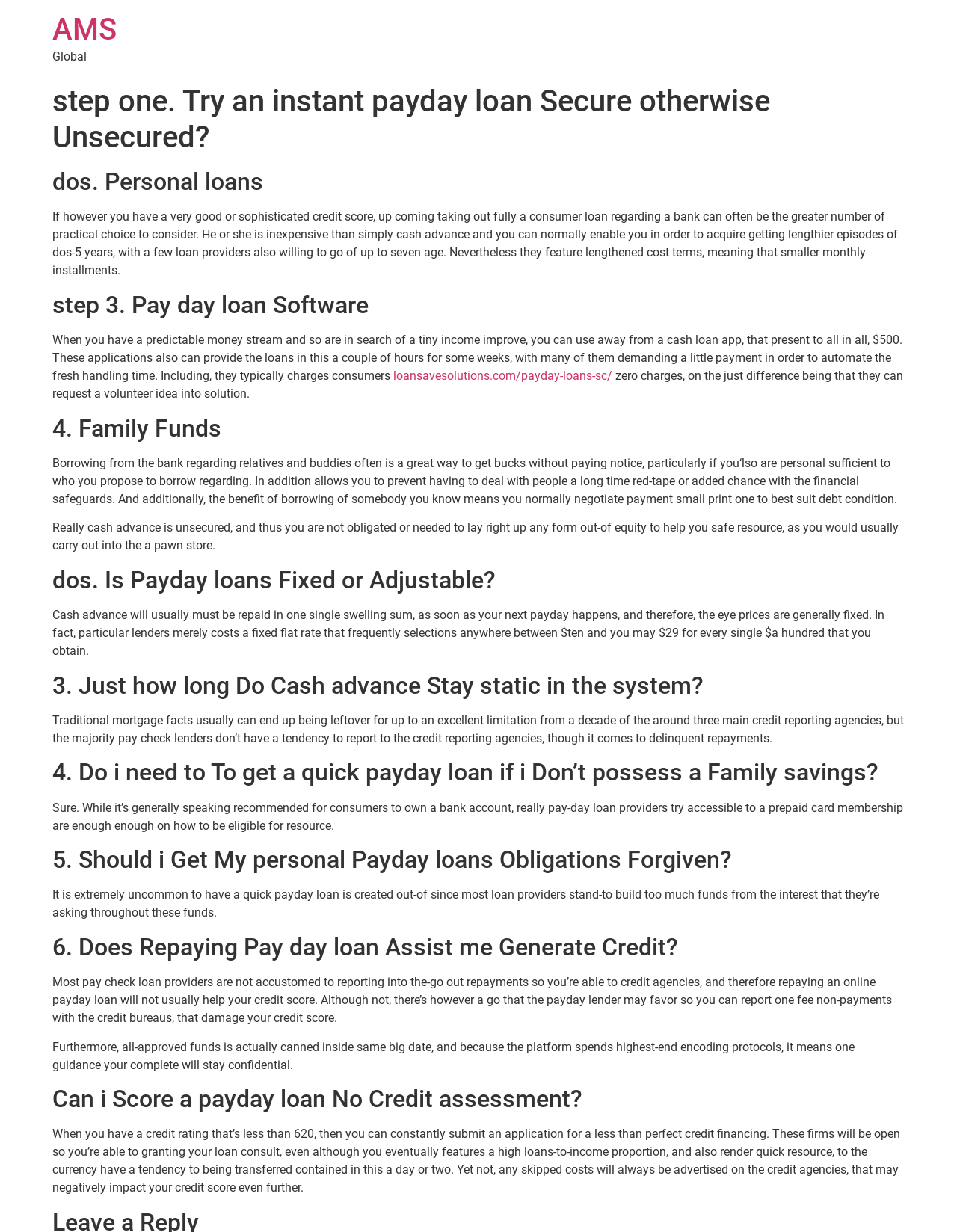Given the element description AMS, predict the bounding box coordinates for the UI element in the webpage screenshot. The format should be (top-left x, top-left y, bottom-right x, bottom-right y), and the values should be between 0 and 1.

[0.055, 0.01, 0.122, 0.038]